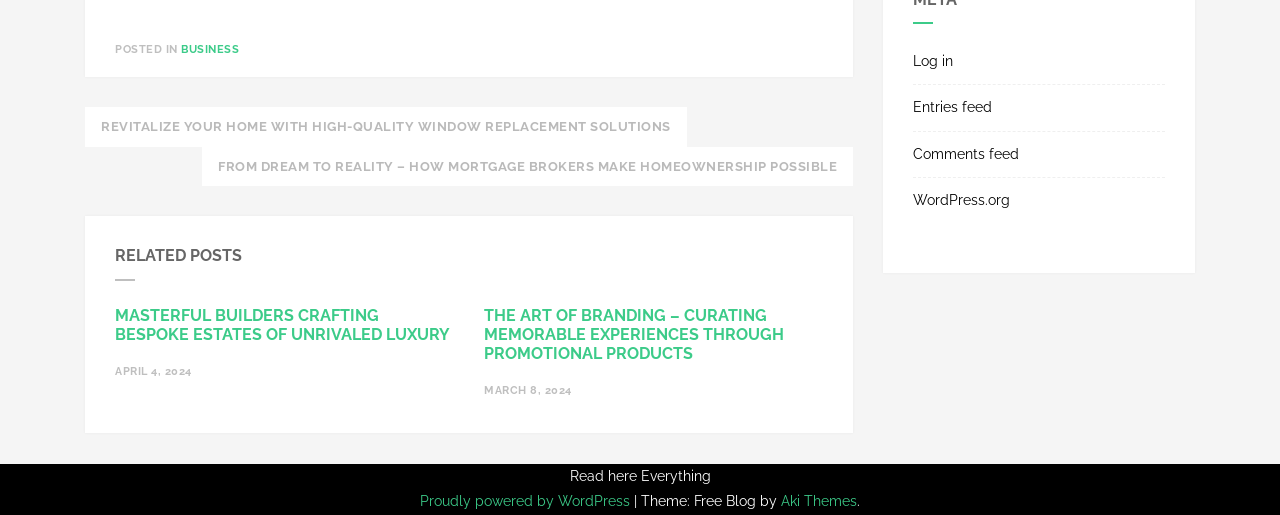Give a short answer using one word or phrase for the question:
What is the category of the post 'REVITALIZE YOUR HOME WITH HIGH-QUALITY WINDOW REPLACEMENT SOLUTIONS'?

BUSINESS